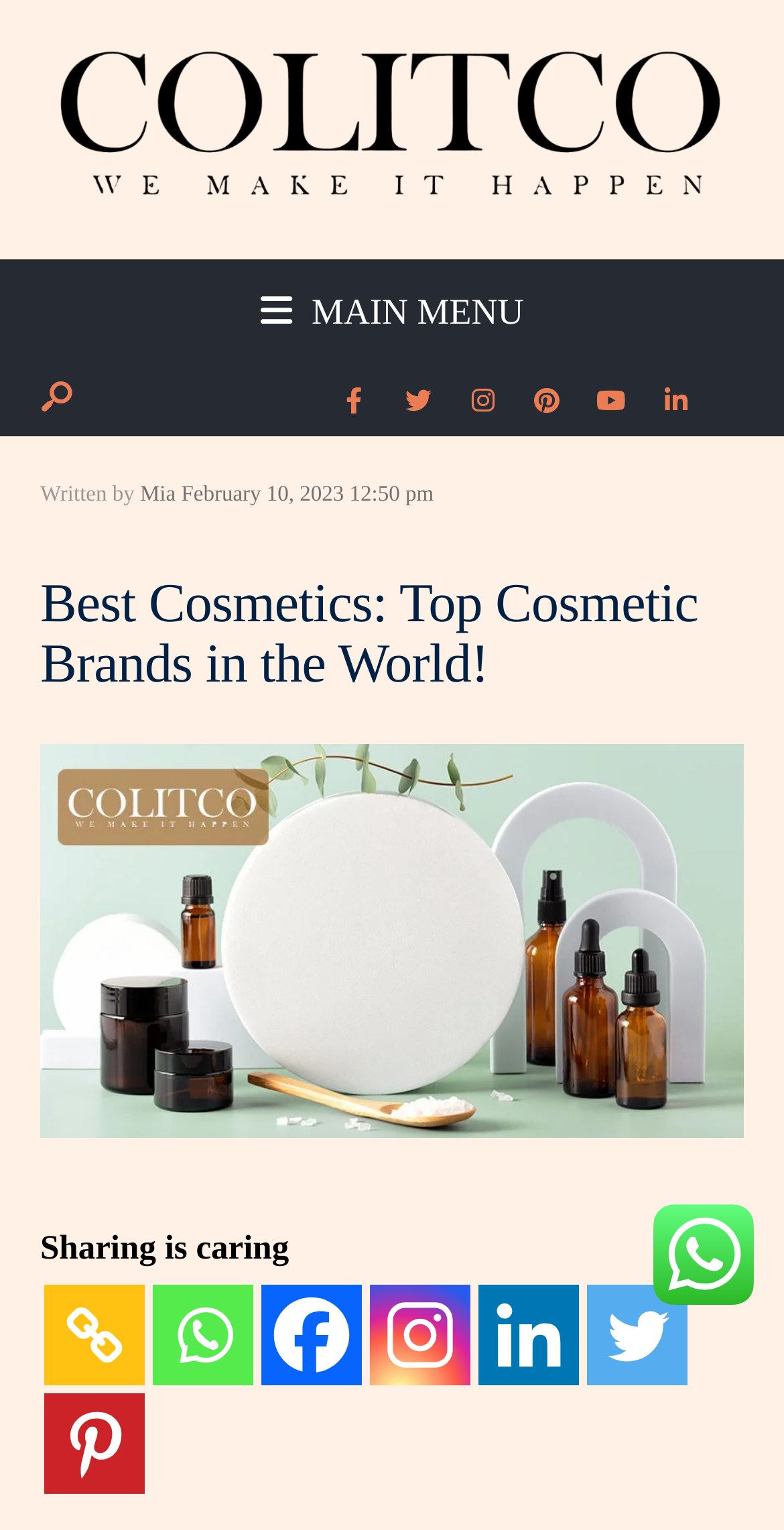Can you extract the primary headline text from the webpage?

Best Cosmetics: Top Cosmetic Brands in the World!